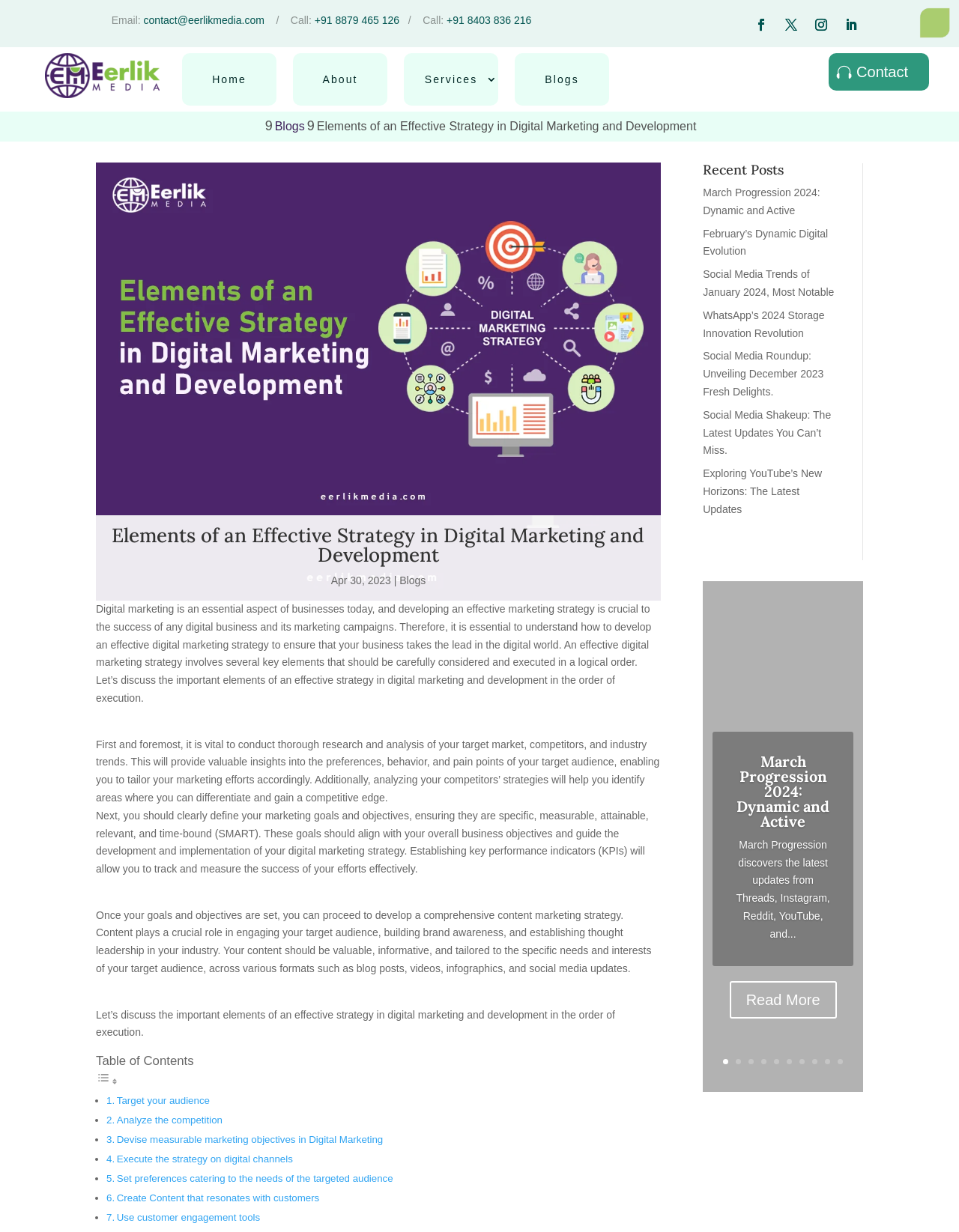Give the bounding box coordinates for this UI element: "Policy brief". The coordinates should be four float numbers between 0 and 1, arranged as [left, top, right, bottom].

None